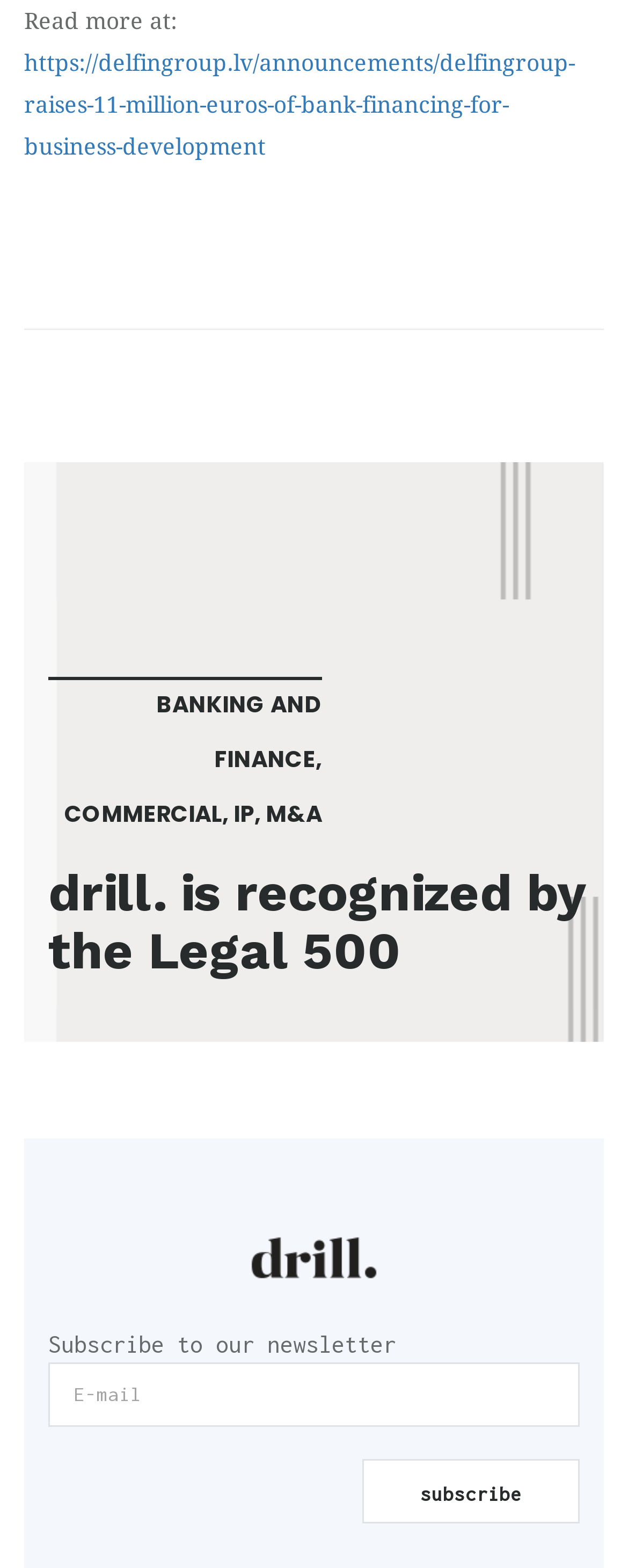Identify the bounding box coordinates for the element you need to click to achieve the following task: "Subscribe to the newsletter". Provide the bounding box coordinates as four float numbers between 0 and 1, in the form [left, top, right, bottom].

[0.577, 0.93, 0.923, 0.971]